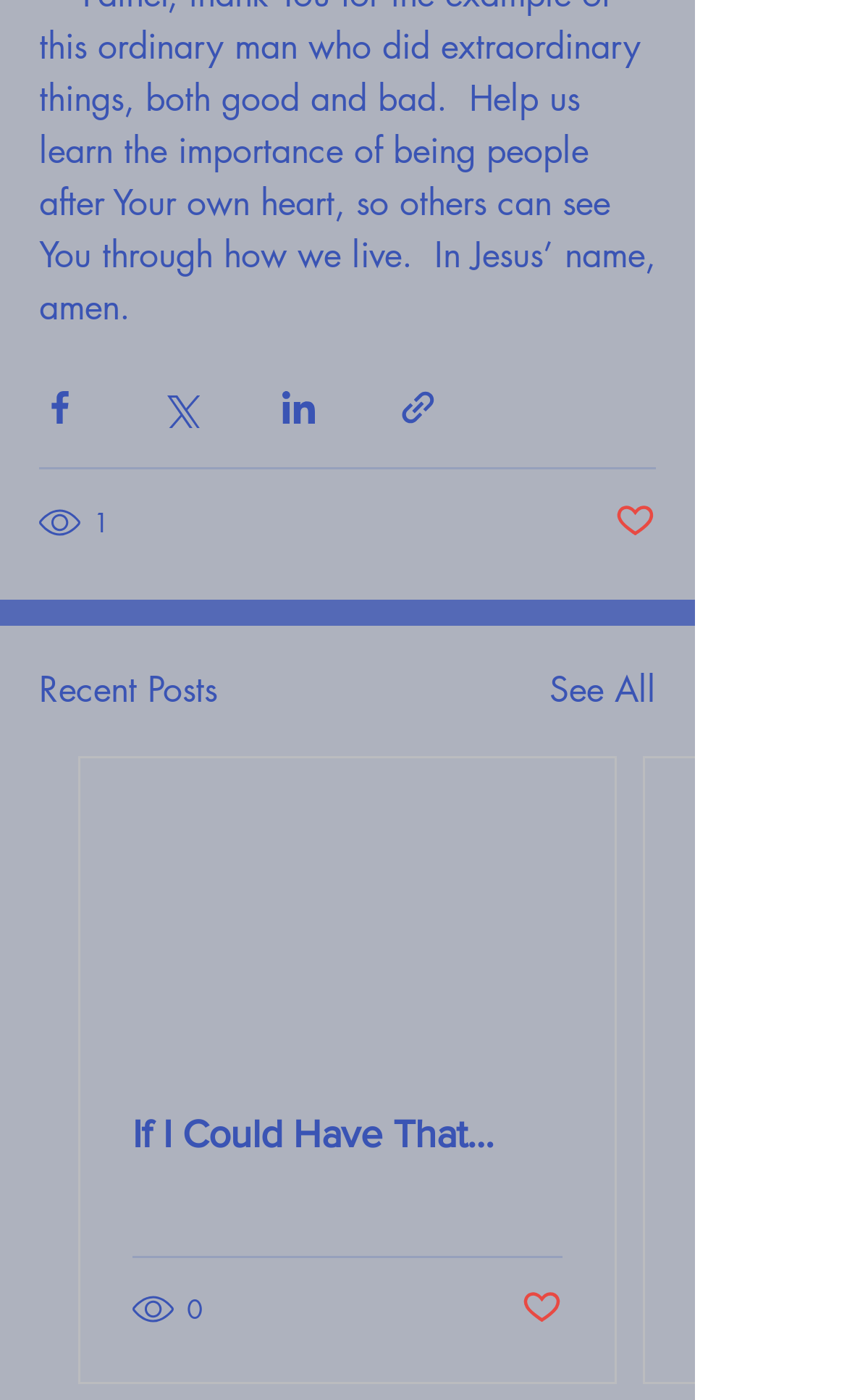What is the number of views for the first post?
Answer the question with as much detail as you can, using the image as a reference.

The text '1 view' is displayed next to the first post, indicating that it has been viewed once.